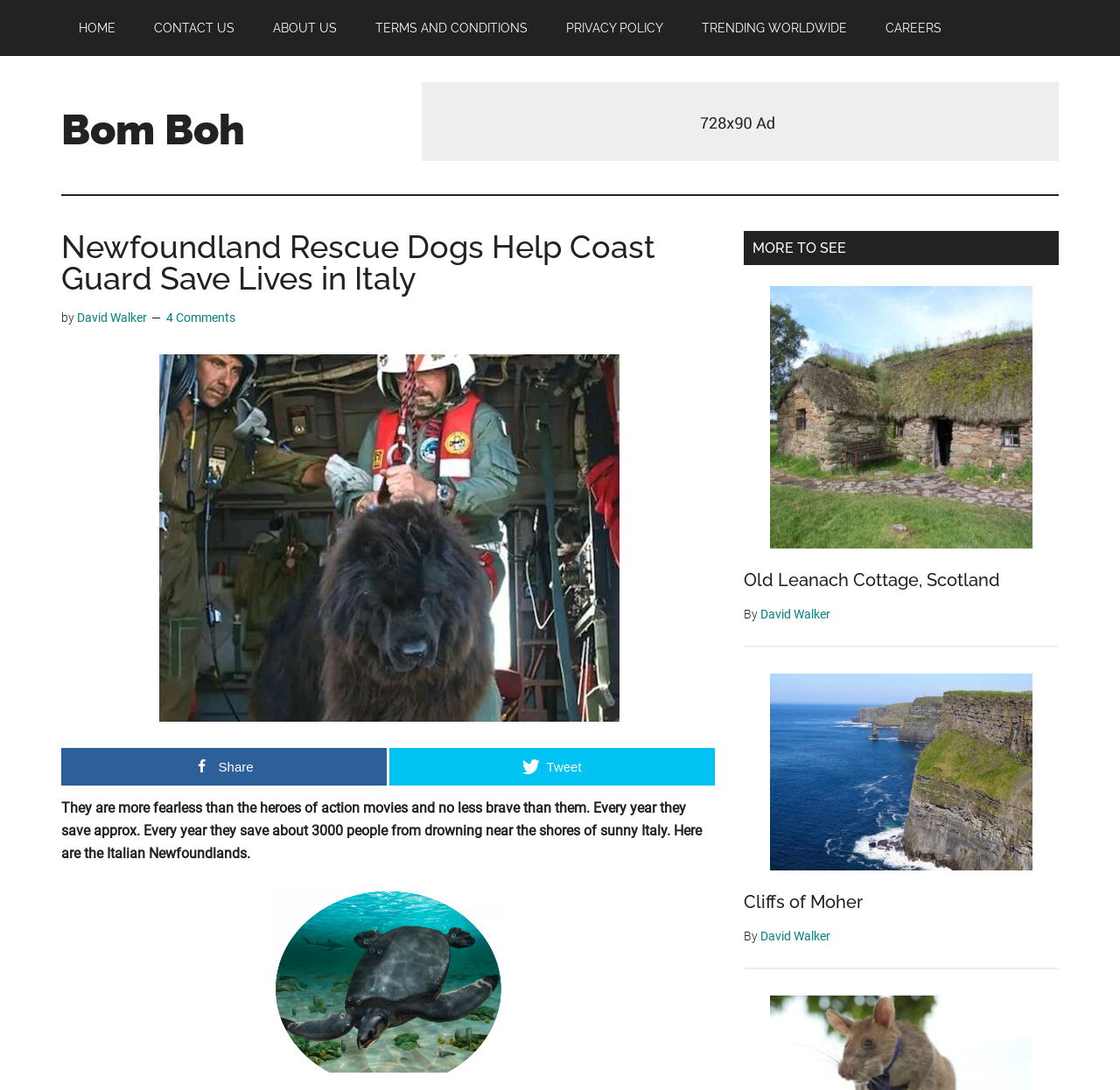What is the text above the article 'Old Leanach Cottage, Scotland'? Examine the screenshot and reply using just one word or a brief phrase.

MORE TO SEE